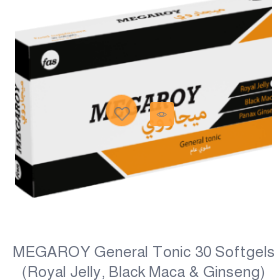What languages are used to describe the product on the packaging?
Can you provide a detailed and comprehensive answer to the question?

The packaging design features the product name and description in both English and Arabic languages, indicating that the product is marketed towards a diverse audience.